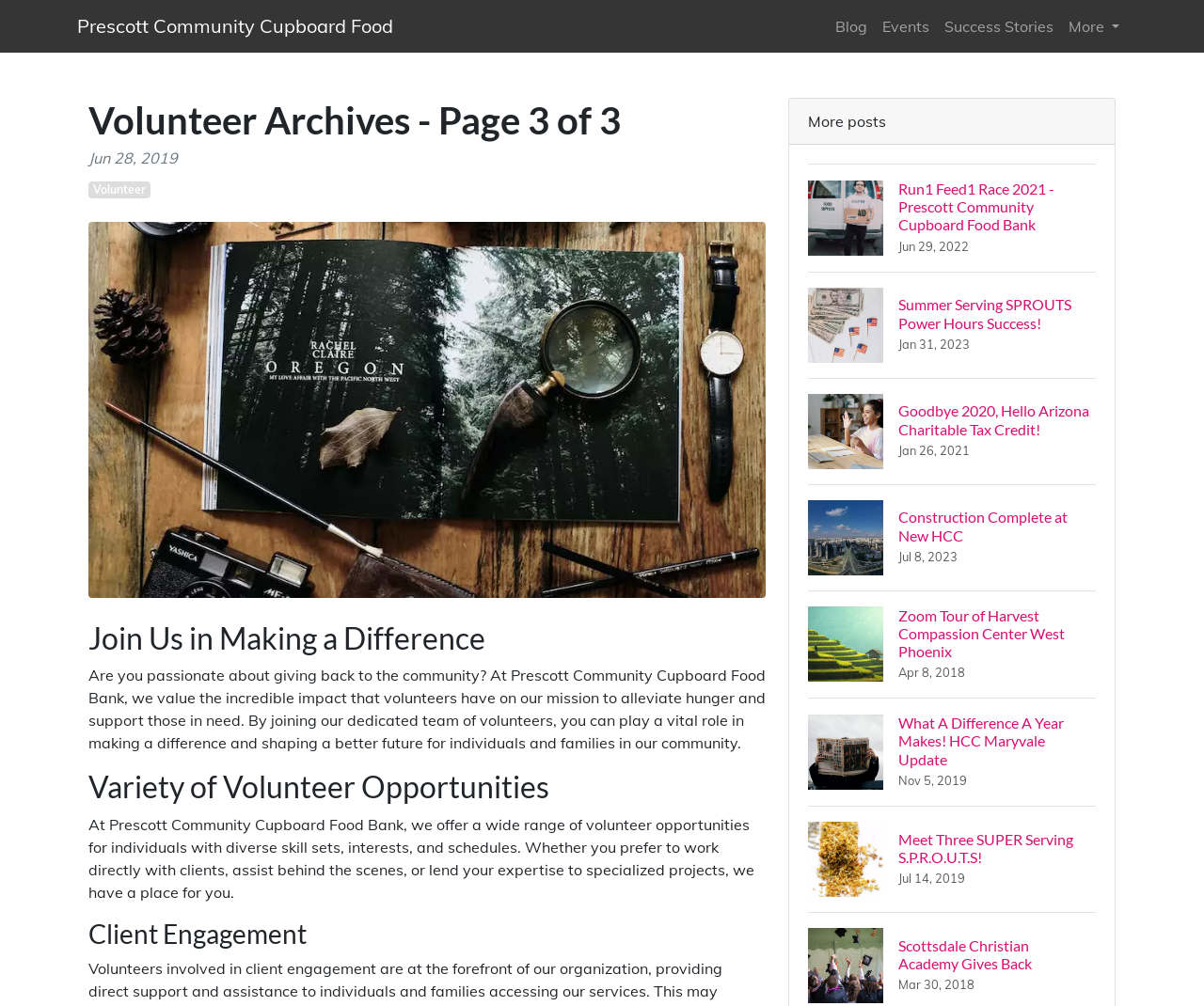Please identify the bounding box coordinates of where to click in order to follow the instruction: "Read the 'Join Us in Making a Difference' heading".

[0.073, 0.617, 0.636, 0.653]